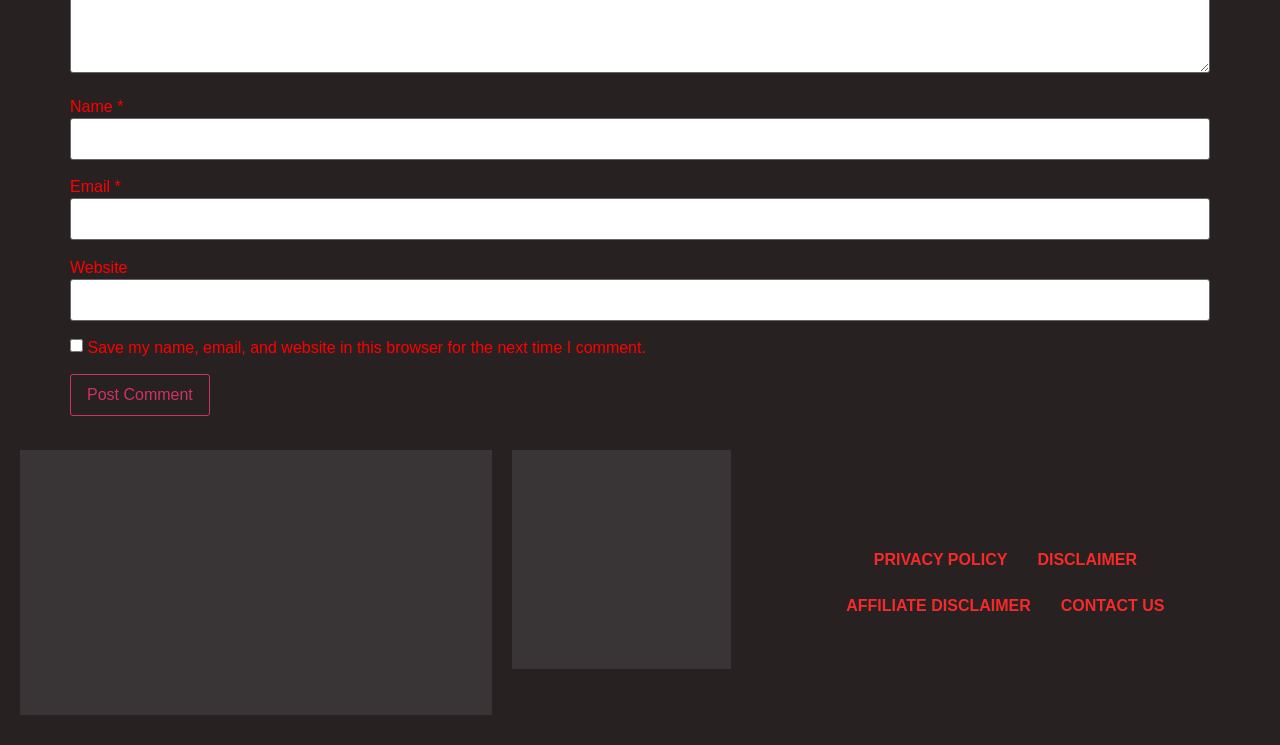Provide the bounding box coordinates of the area you need to click to execute the following instruction: "Post a comment".

[0.055, 0.501, 0.164, 0.558]